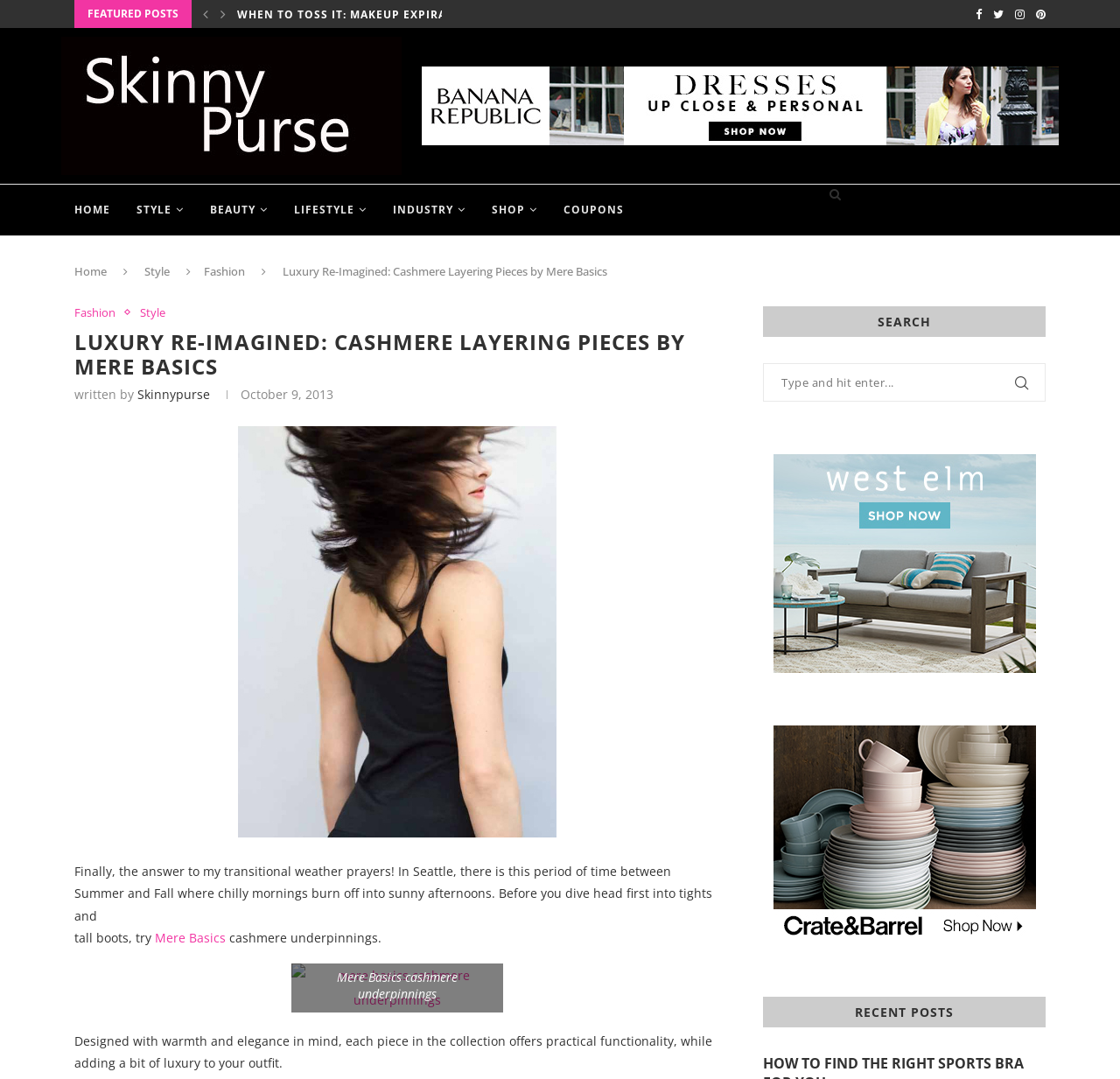Determine the coordinates of the bounding box that should be clicked to complete the instruction: "View Napoleon Cineview 26" Built-In Electric Fireplace product details". The coordinates should be represented by four float numbers between 0 and 1: [left, top, right, bottom].

None